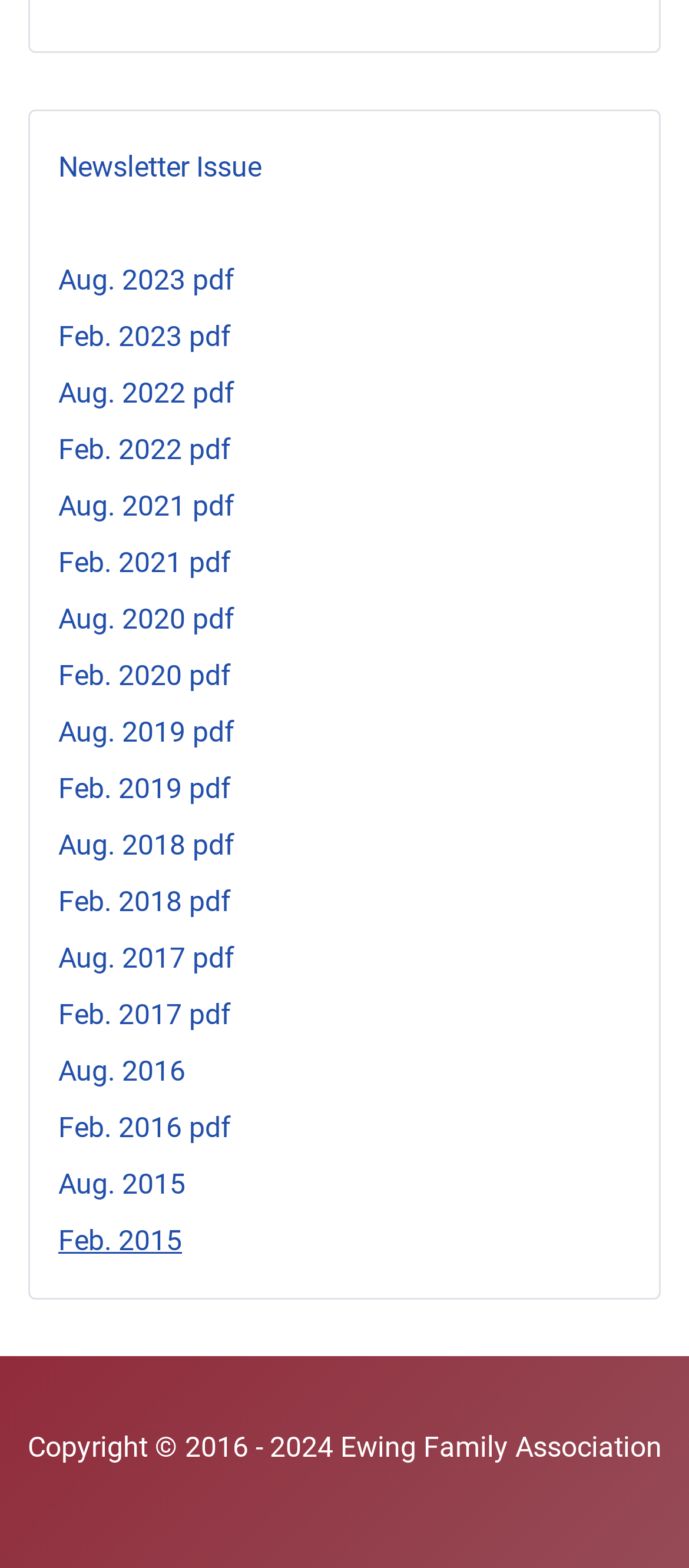Locate the bounding box coordinates of the clickable area to execute the instruction: "download Aug. 2019 newsletter". Provide the coordinates as four float numbers between 0 and 1, represented as [left, top, right, bottom].

[0.085, 0.457, 0.341, 0.478]